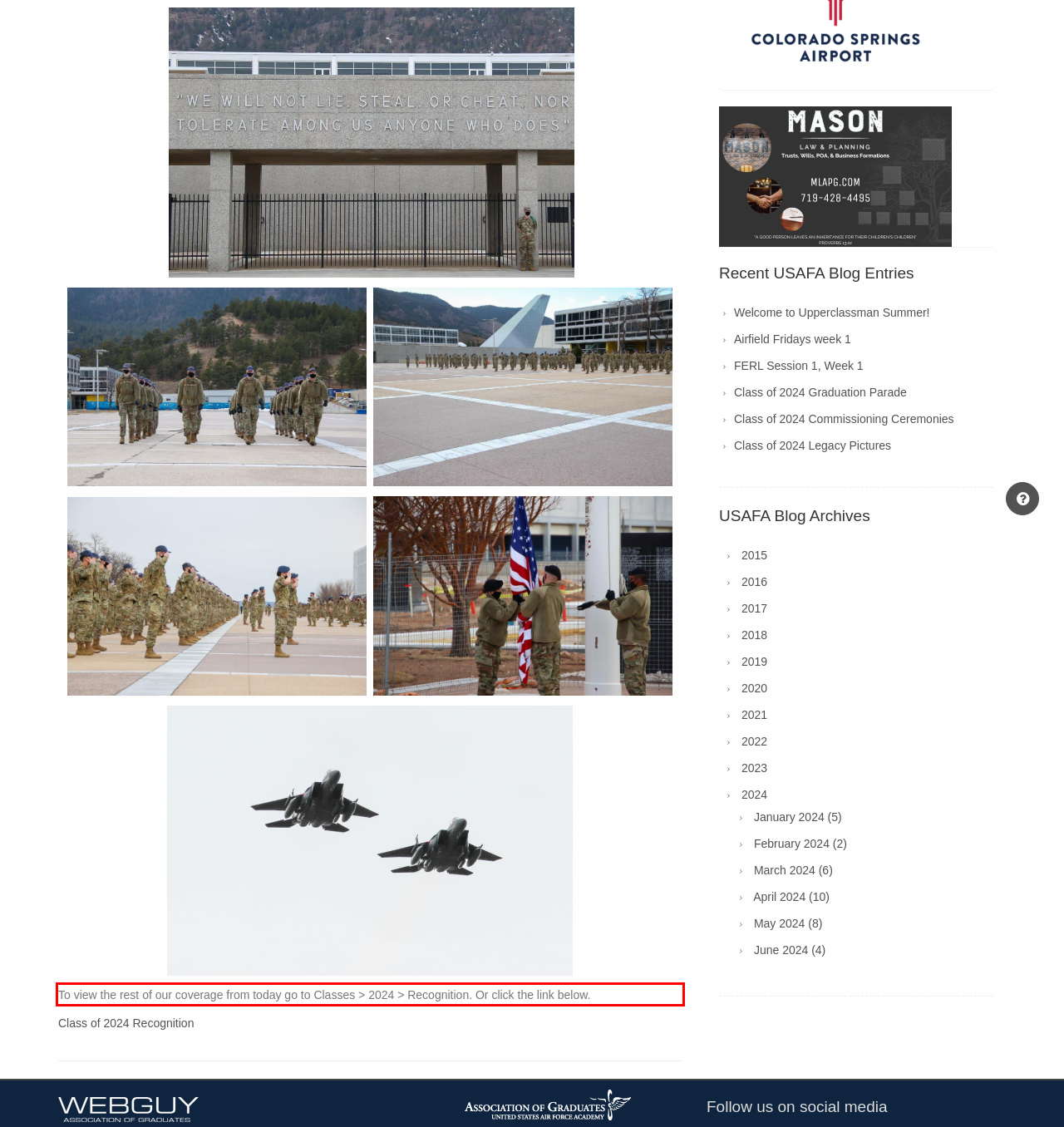There is a screenshot of a webpage with a red bounding box around a UI element. Please use OCR to extract the text within the red bounding box.

To view the rest of our coverage from today go to Classes > 2024 > Recognition. Or click the link below.